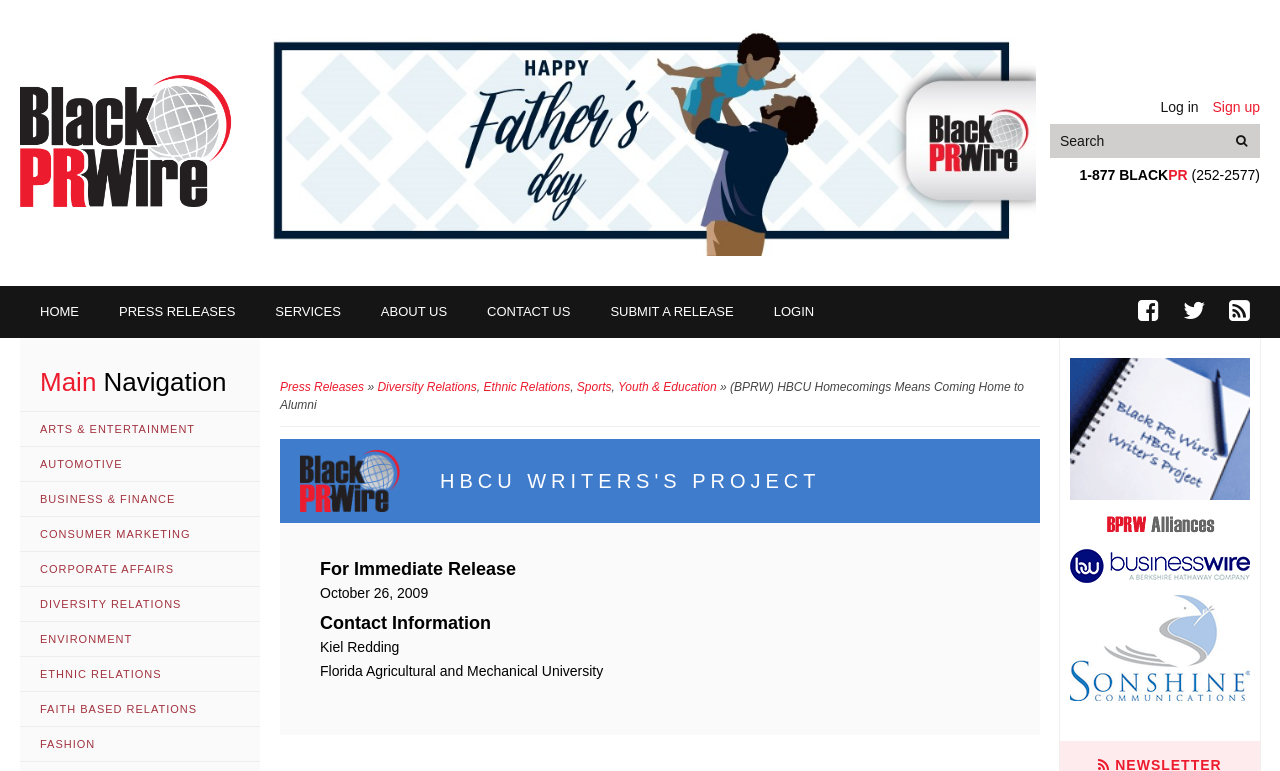Create a detailed narrative describing the layout and content of the webpage.

The webpage is a news and information center focused on Black publications, television, and radio programming. At the top right corner, there are links to log in and sign up, accompanied by a search bar with a "Search" button. Below this, there is a phone number "1-877 BLACK (252-2577)" displayed prominently.

On the top left, there is a link to the homepage, followed by a navigation menu with links to press releases, services, about us, contact us, and submit a release. Below this, there are social media links to Facebook, Twitter, and an RSS feed.

The main content of the page is divided into two sections. On the left, there is a list of categories, including arts and entertainment, automotive, business and finance, and more. Each category is a link that can be clicked to access related content.

On the right, there is a press release titled "(BPRW) HBCU Homecomings Means Coming Home to Alumni" with a publication date of October 26, 2009. The release includes contact information, a quote from Kiel Redding, and a mention of Florida Agricultural and Mechanical University.

Below the press release, there are three images with links to related projects, including the HBCU project, a partner businesswire, and Sonshine Communications. There is also an image with the caption "Happy Father's Day" displayed prominently on the page.

Overall, the webpage appears to be a hub for news and information related to the Black community, with a focus on press releases, publications, and related projects.